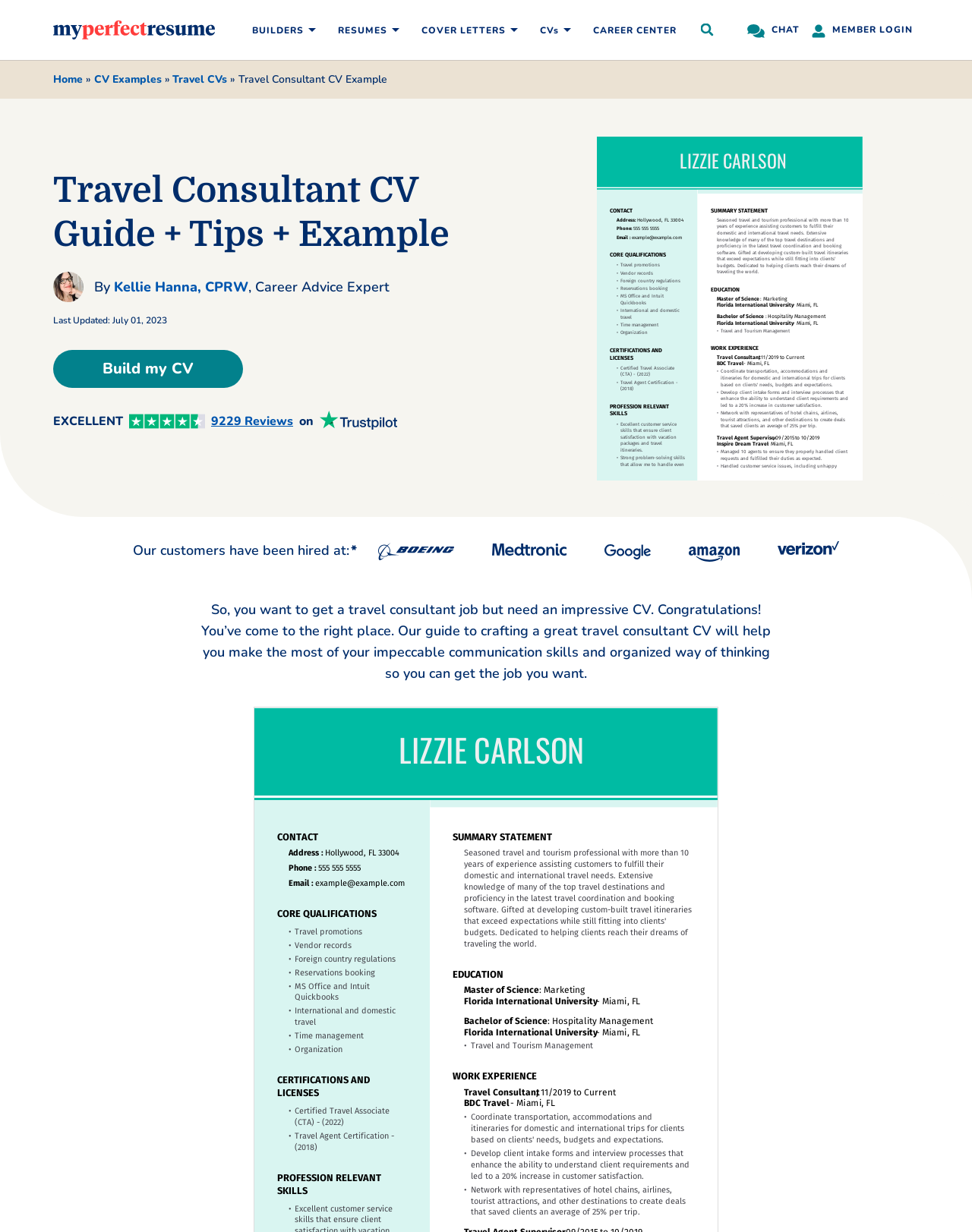Please reply to the following question using a single word or phrase: 
How many menu items are in the main menu?

5